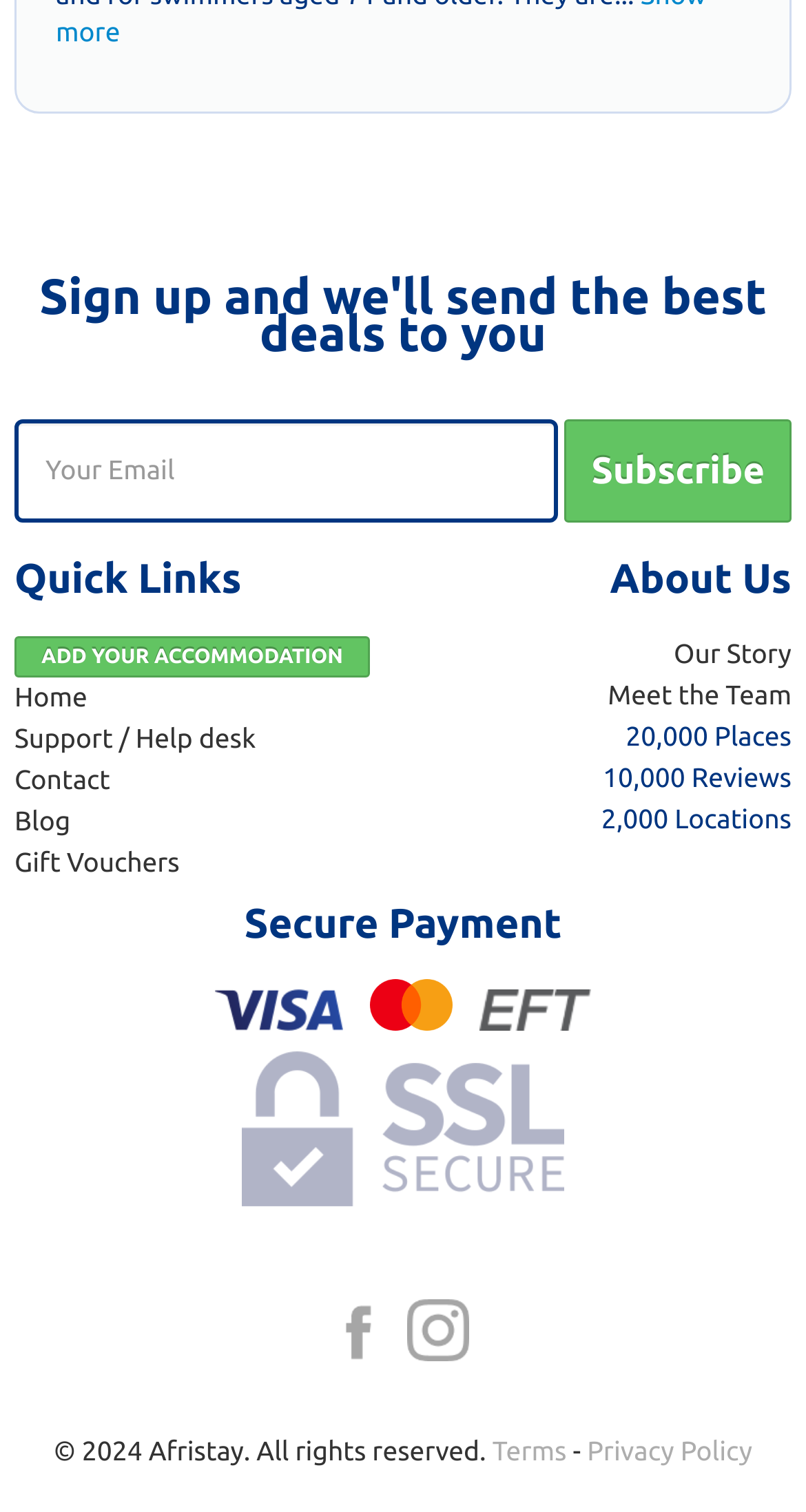Please find the bounding box coordinates of the clickable region needed to complete the following instruction: "View Terms". The bounding box coordinates must consist of four float numbers between 0 and 1, i.e., [left, top, right, bottom].

[0.611, 0.95, 0.703, 0.969]